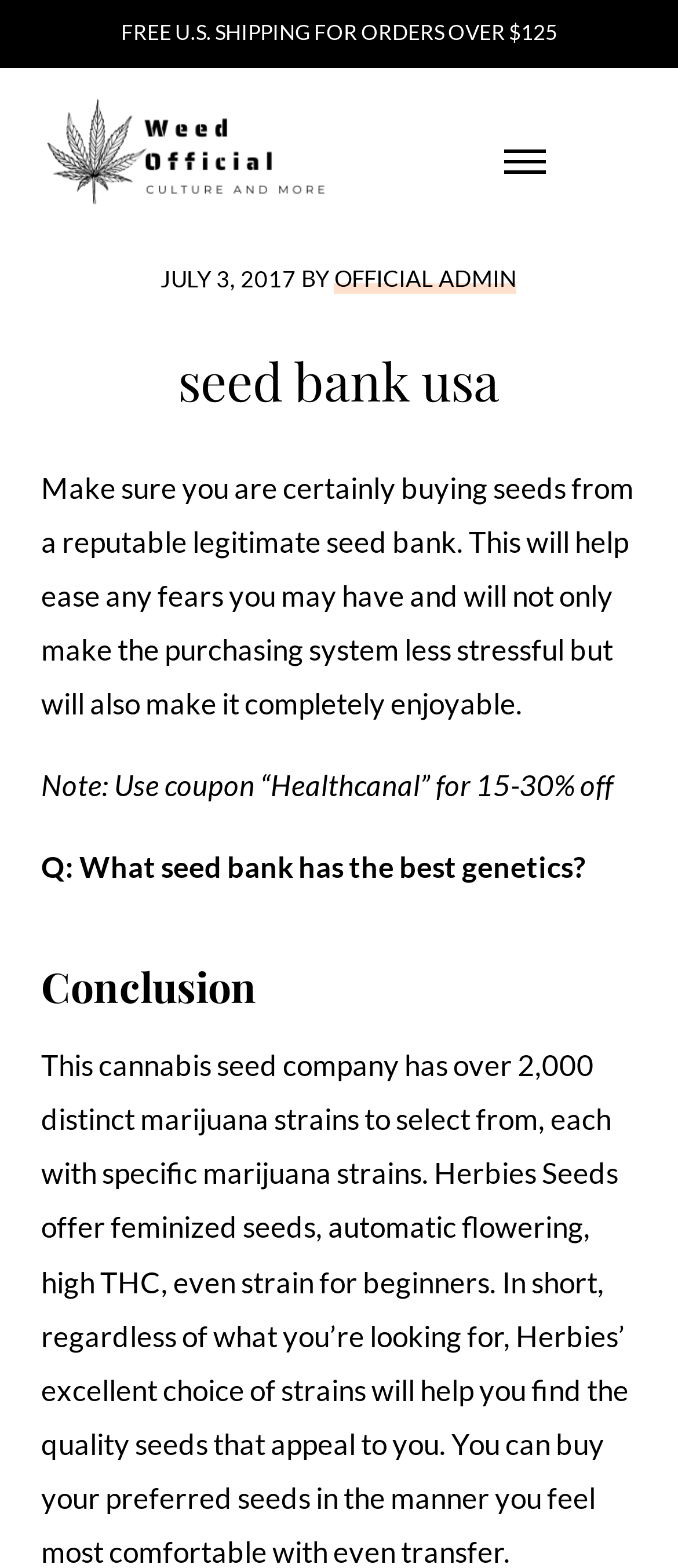Respond to the question with just a single word or phrase: 
What is the date mentioned on the webpage?

JULY 3, 2017